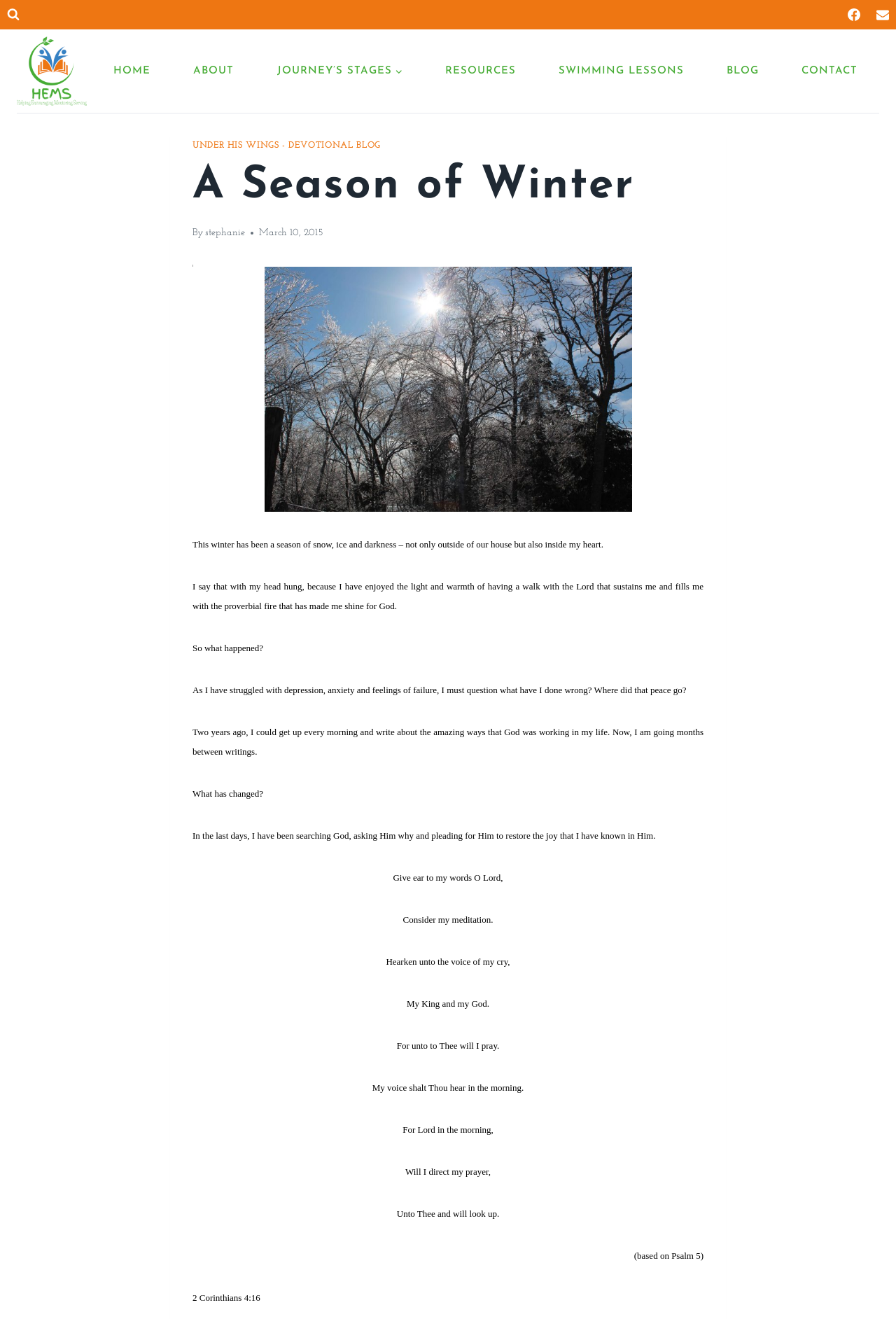Find the bounding box coordinates of the element's region that should be clicked in order to follow the given instruction: "Read the blog". The coordinates should consist of four float numbers between 0 and 1, i.e., [left, top, right, bottom].

None